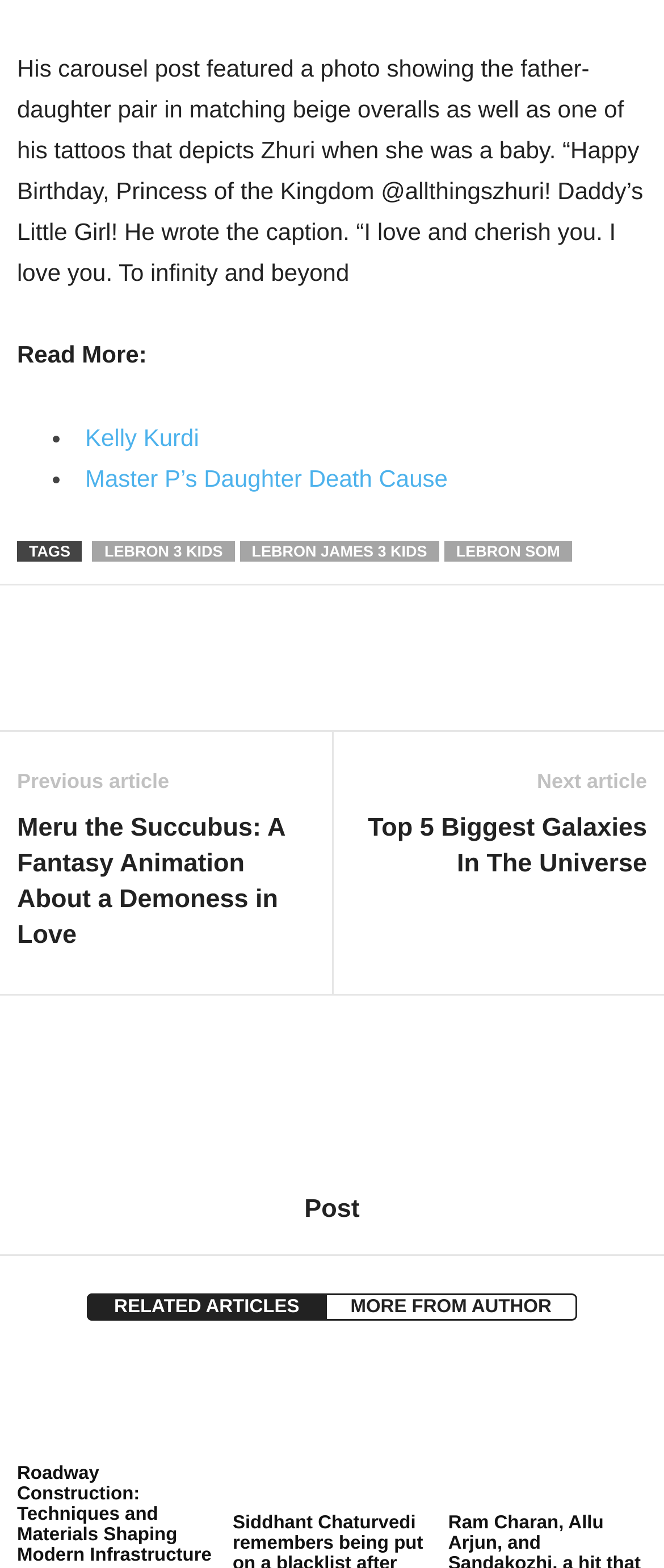Give a one-word or short-phrase answer to the following question: 
What is the birthday girl's name?

Zhuri